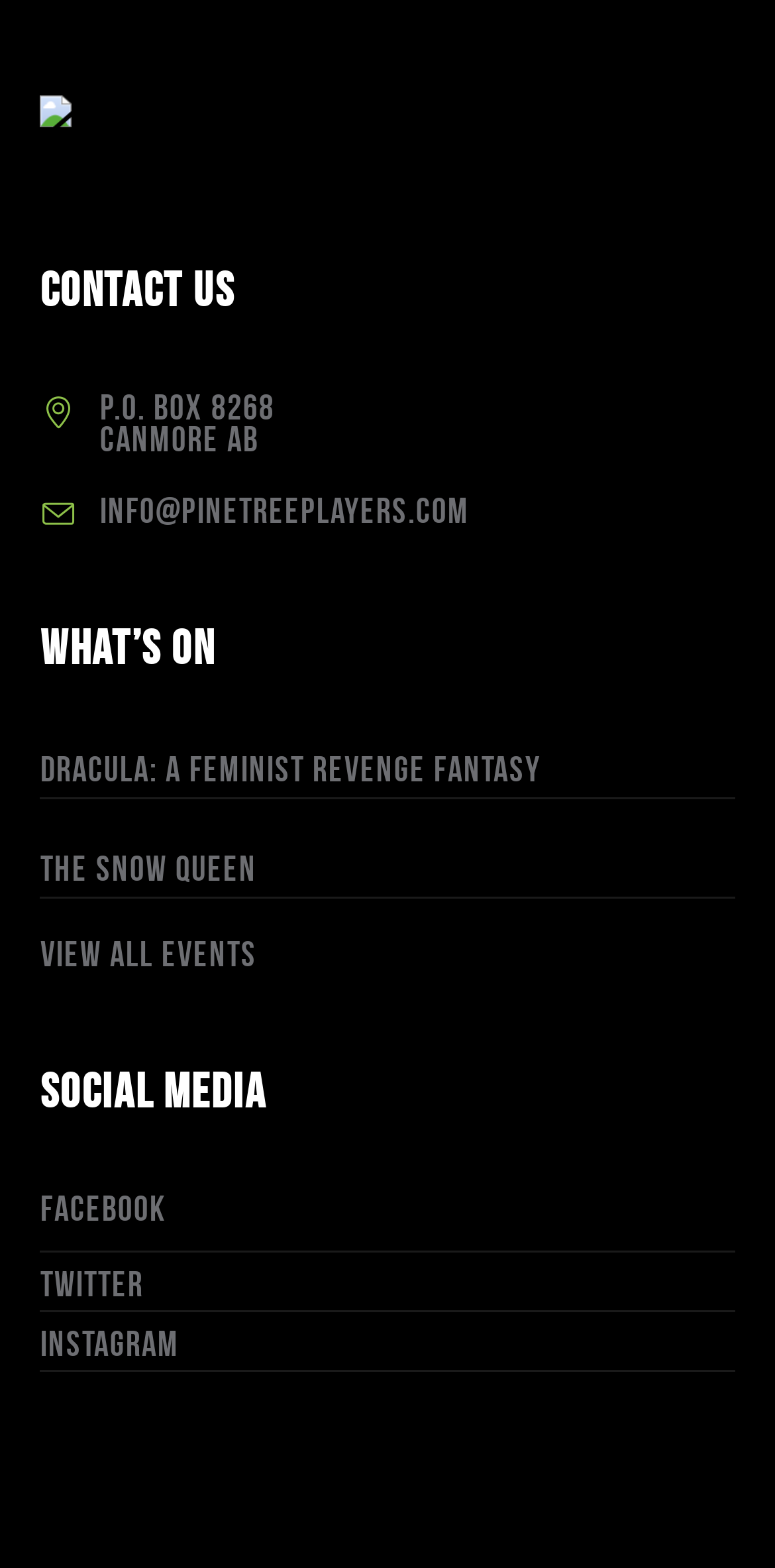How many social media platforms are listed?
Could you please answer the question thoroughly and with as much detail as possible?

I found the number of social media platforms by looking at the link elements under the 'Social Media' section, which lists three social media platforms: Facebook, Twitter, and Instagram.